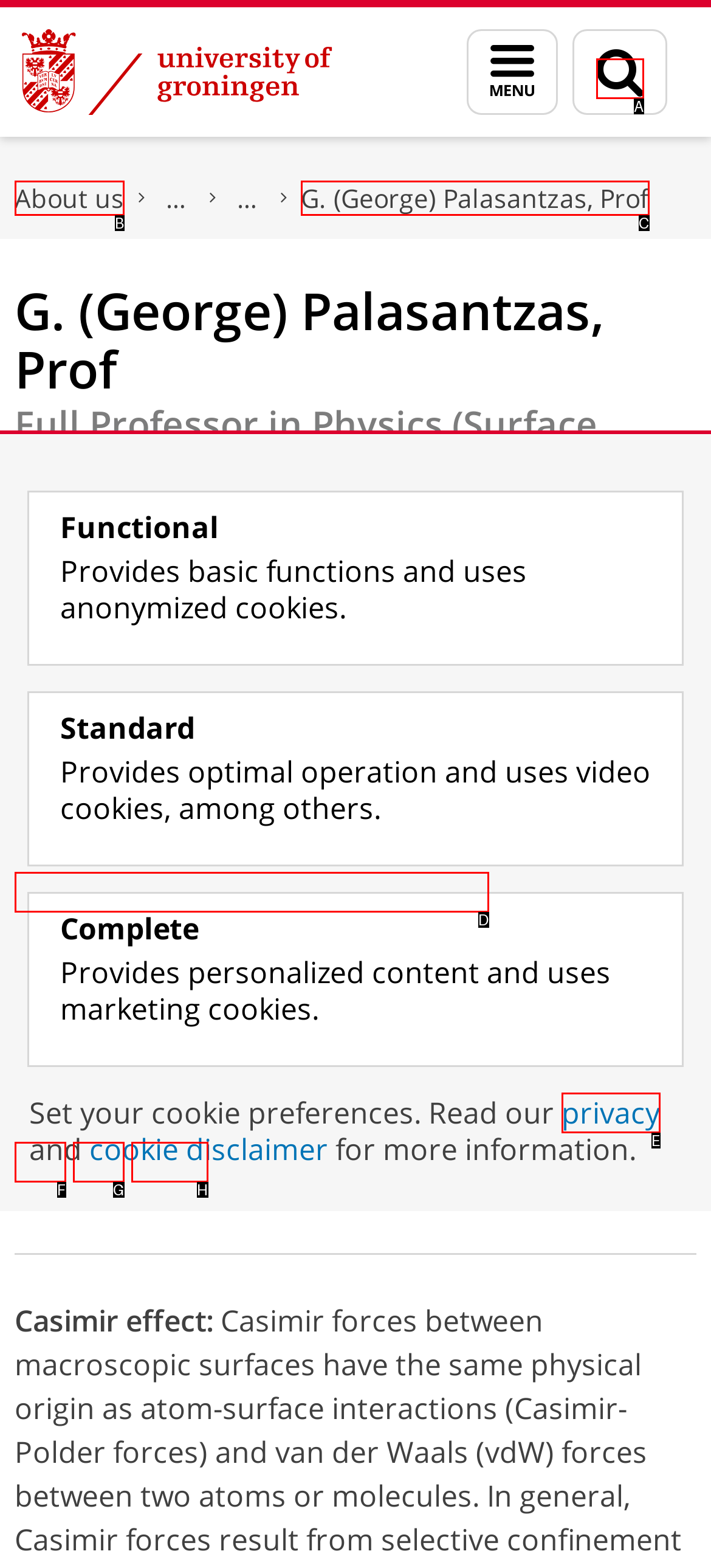Find the HTML element that corresponds to the description: ORCID. Indicate your selection by the letter of the appropriate option.

G